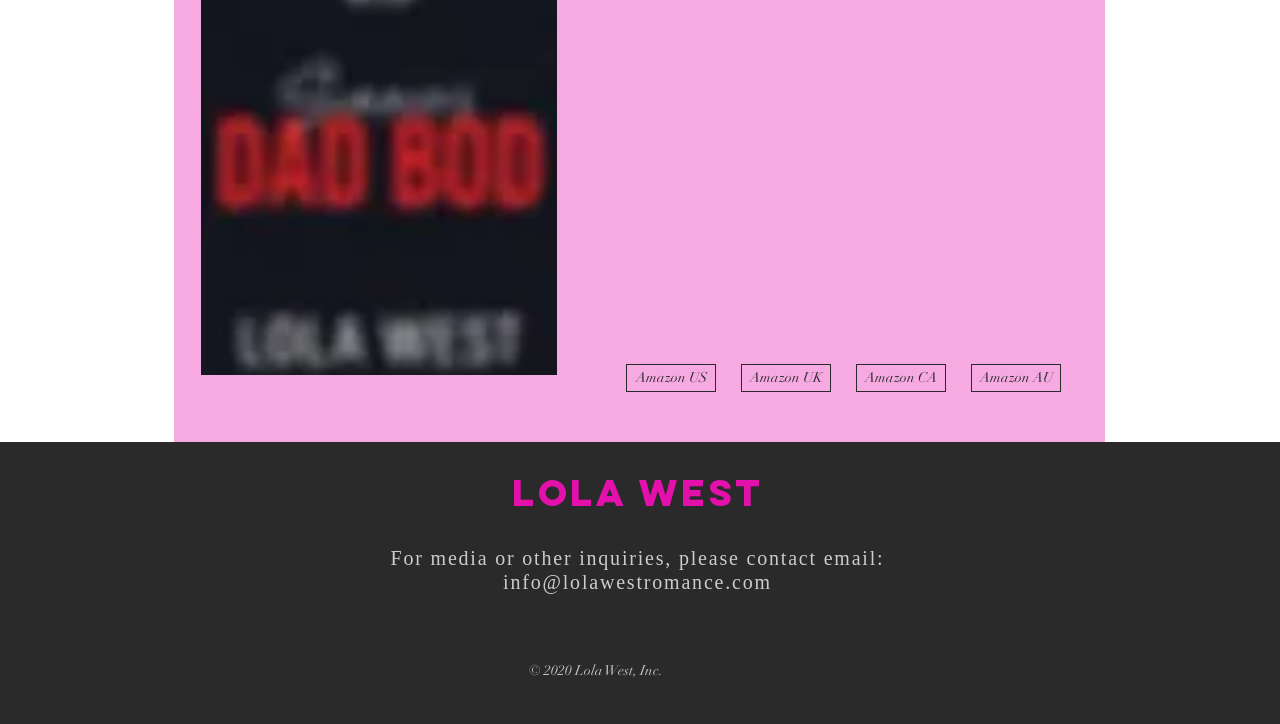Given the webpage screenshot and the description, determine the bounding box coordinates (top-left x, top-left y, bottom-right x, bottom-right y) that define the location of the UI element matching this description: Review Request

None